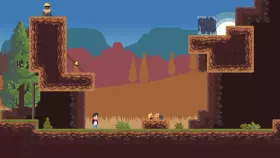What is the background of the scene?
Refer to the image and provide a concise answer in one word or phrase.

Hills and bright sky